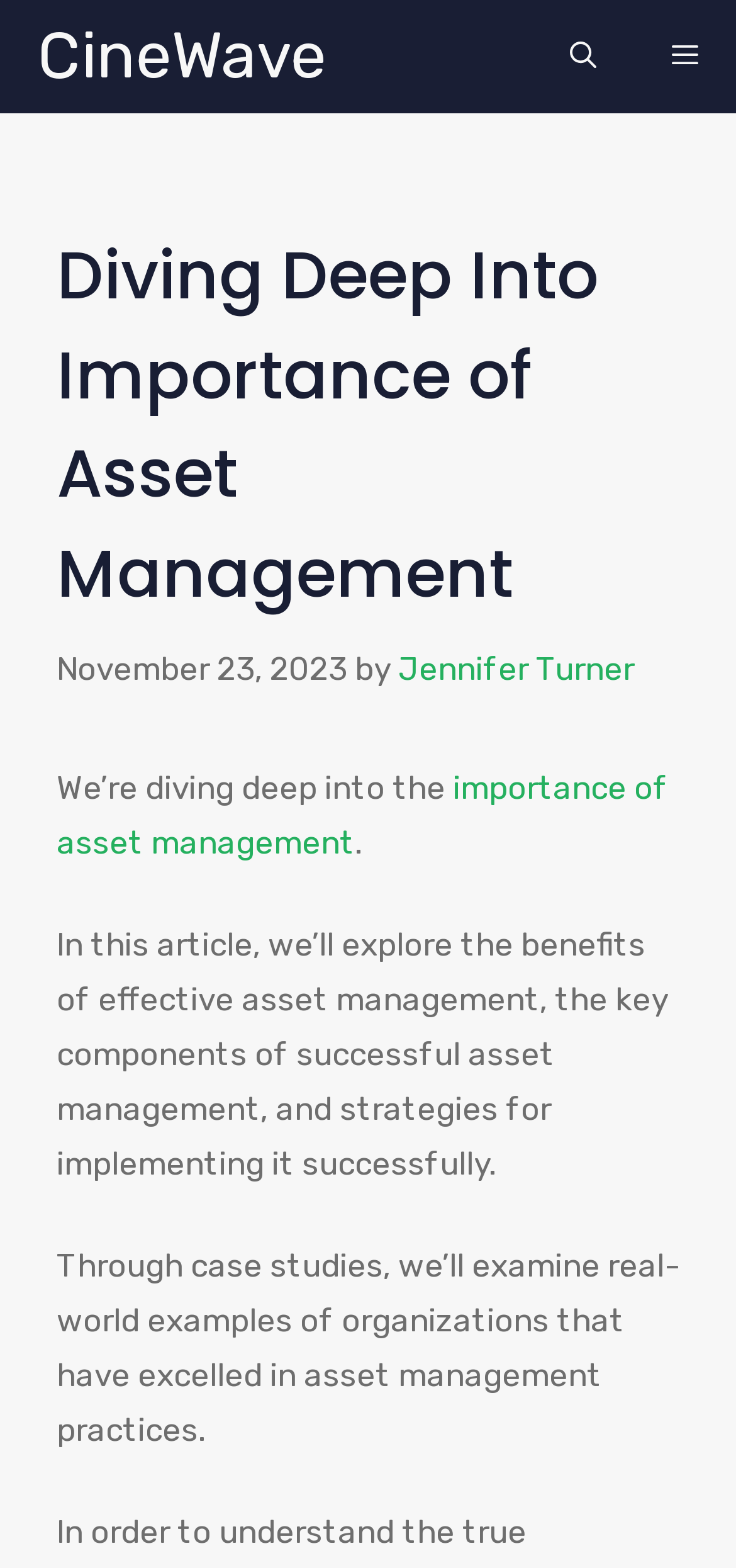Answer the question with a single word or phrase: 
What is the main topic of this article?

asset management